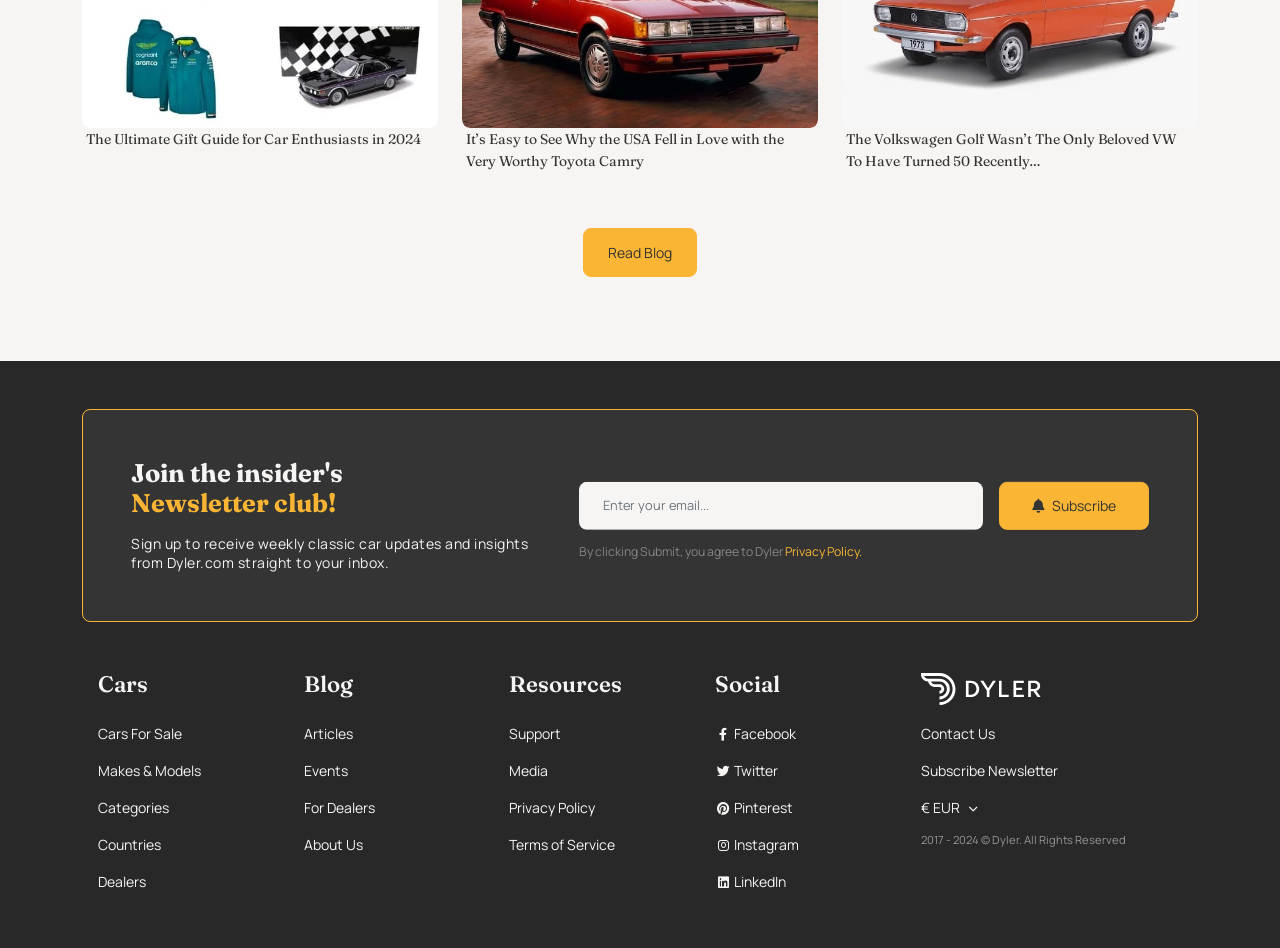Identify the bounding box for the element characterized by the following description: "€ EUR".

[0.72, 0.832, 0.924, 0.871]